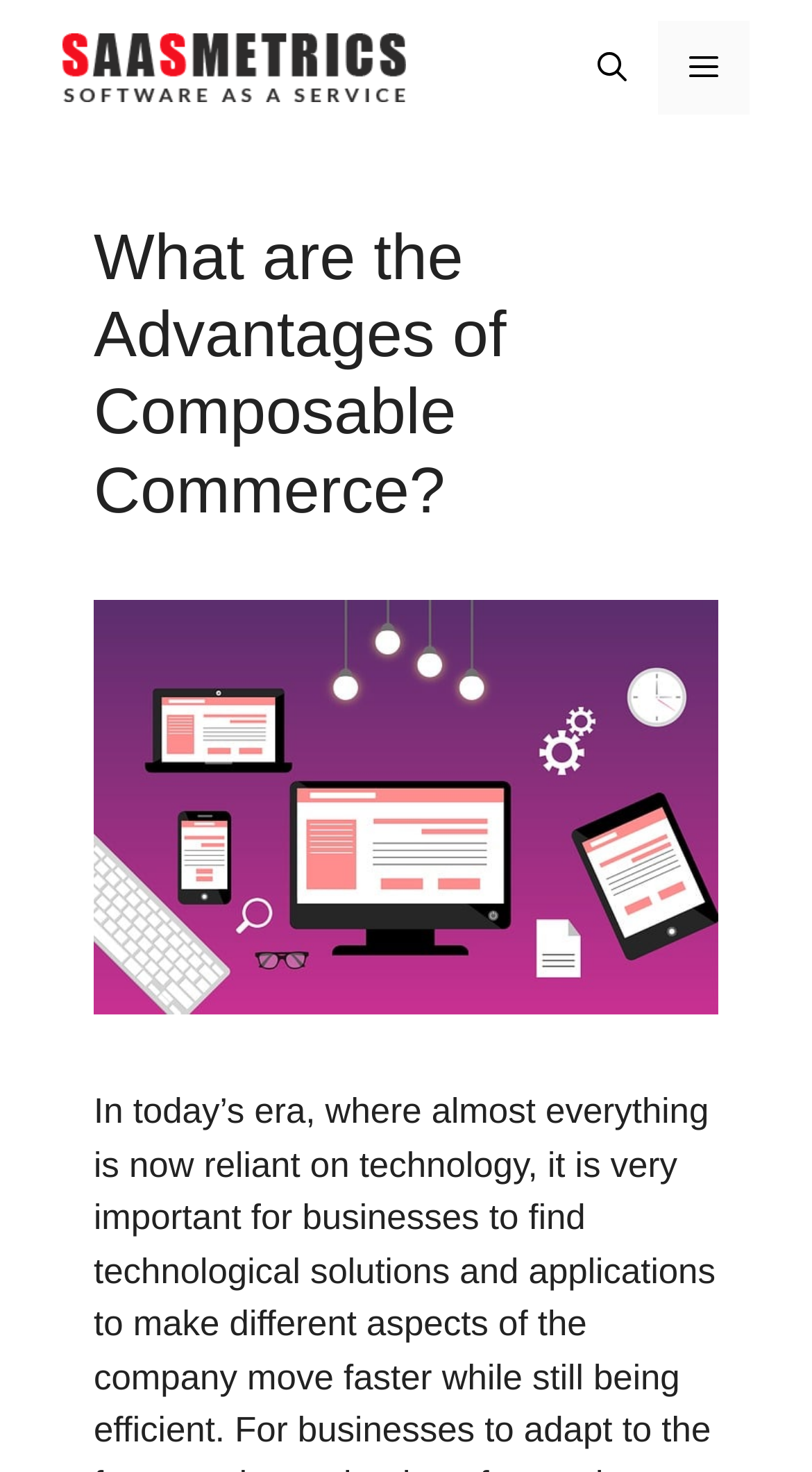Please find and report the primary heading text from the webpage.

What are the Advantages of Composable Commerce?